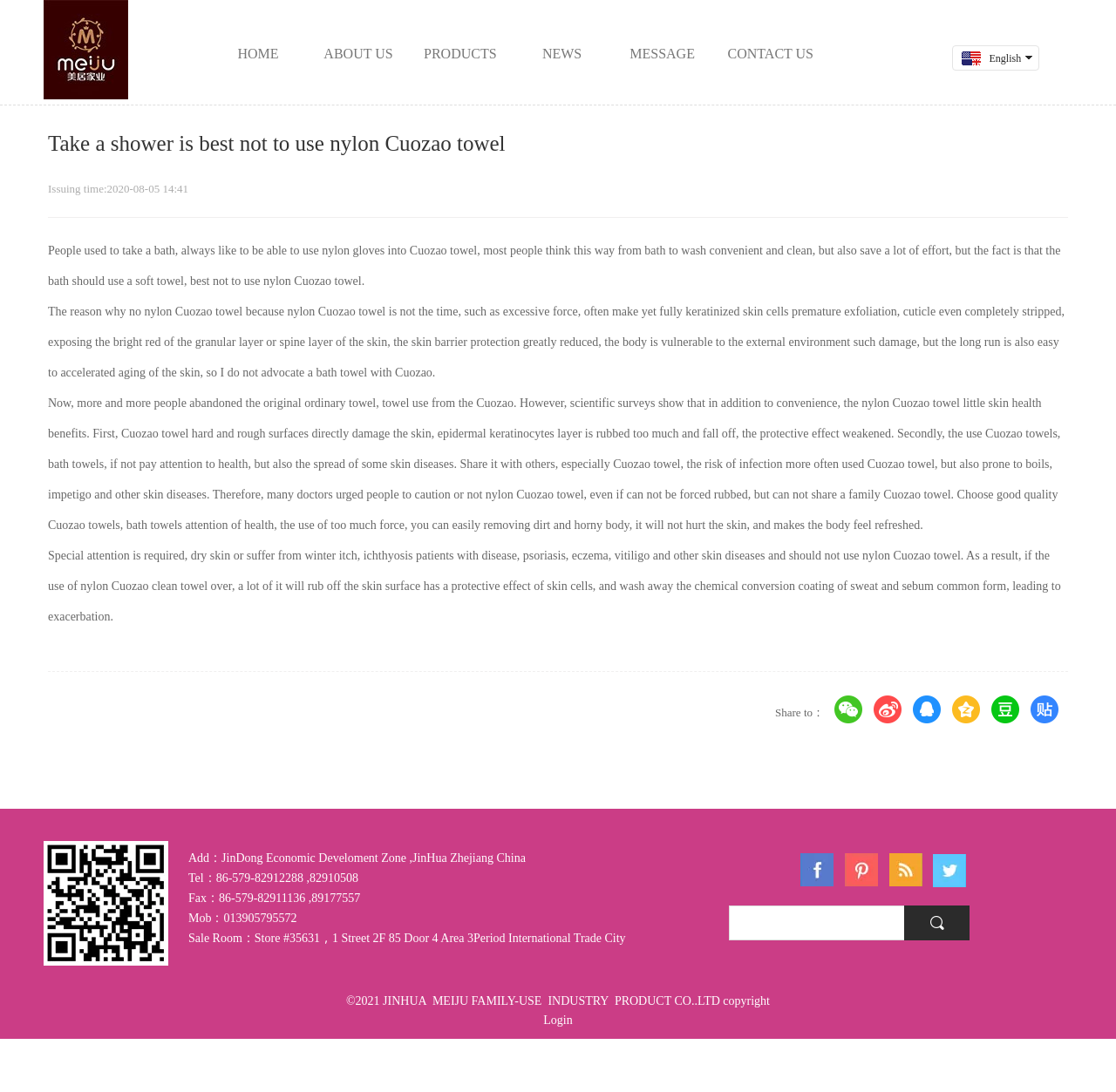What is the purpose of the 'Share to' links at the bottom of the article?
Can you provide an in-depth and detailed response to the question?

I found the purpose of the 'Share to' links by reading the text next to the links, which says 'Share to：'. The links are provided to allow users to share the article on various social media platforms, such as WeChat, Sina Weibo, QQ, and more.